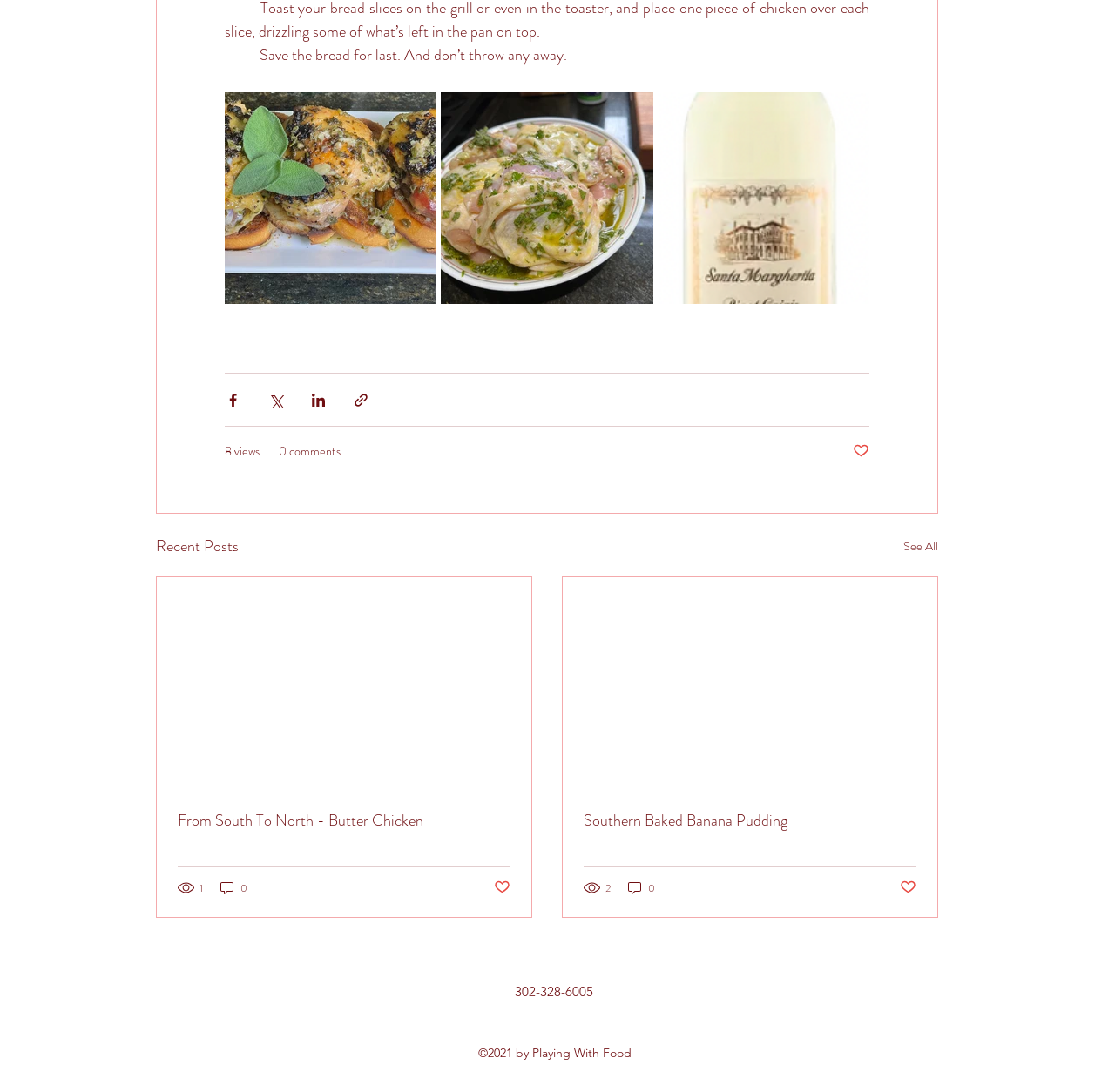Locate the bounding box coordinates of the element you need to click to accomplish the task described by this instruction: "Like the post".

[0.765, 0.405, 0.78, 0.422]